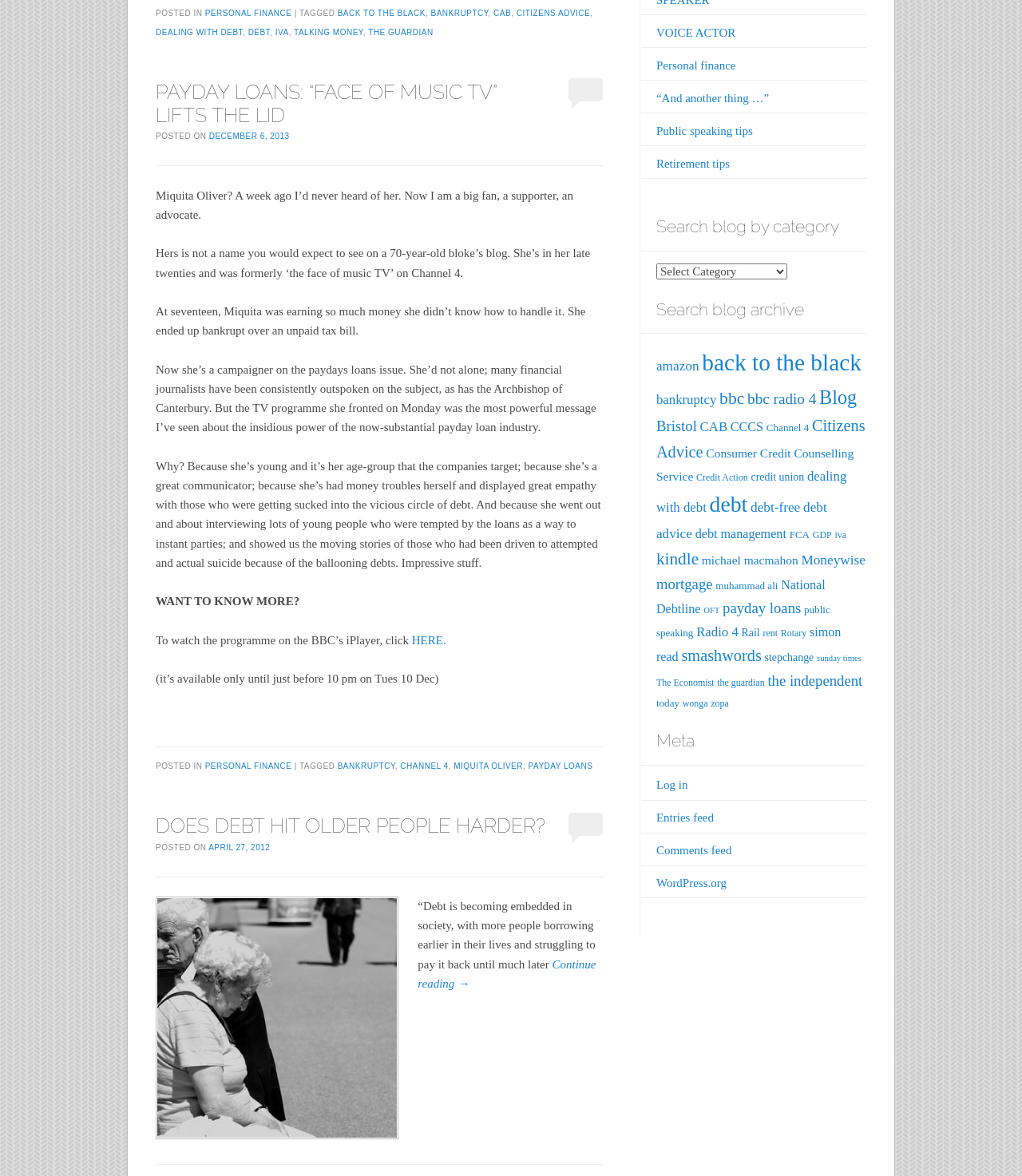What is the topic of the blog post?
Based on the image, respond with a single word or phrase.

Payday loans